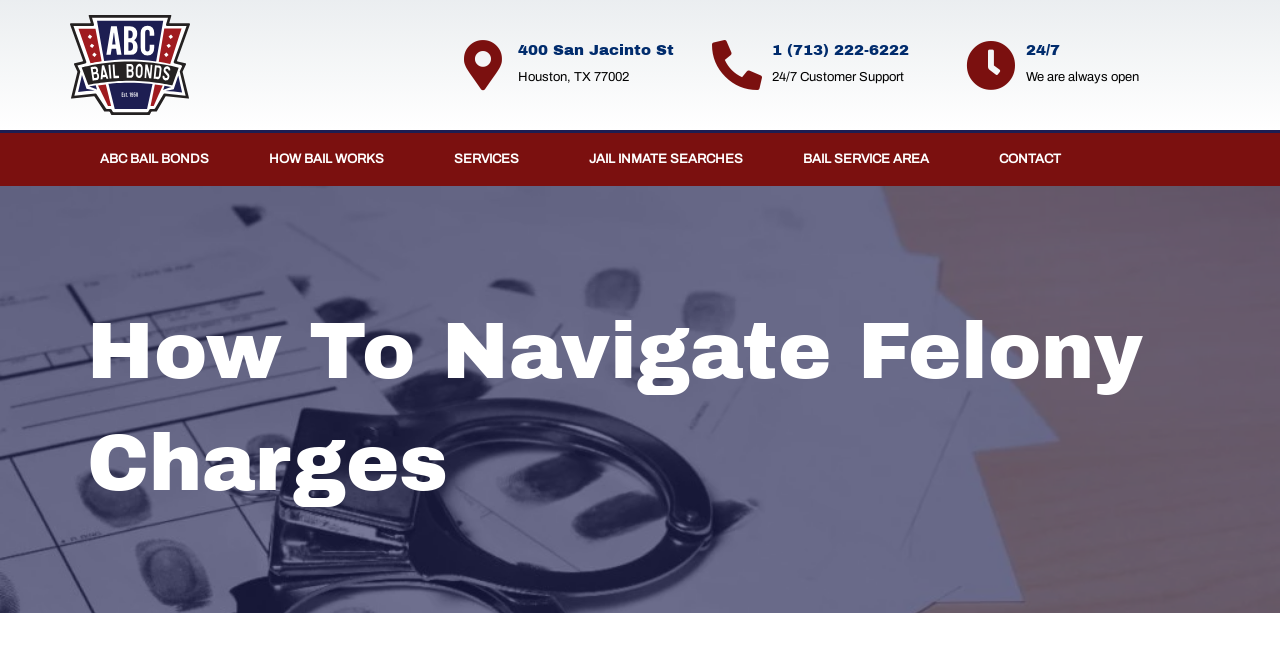What is the purpose of the 'HOW BAIL WORKS' link?
Use the image to answer the question with a single word or phrase.

To learn about how bail works